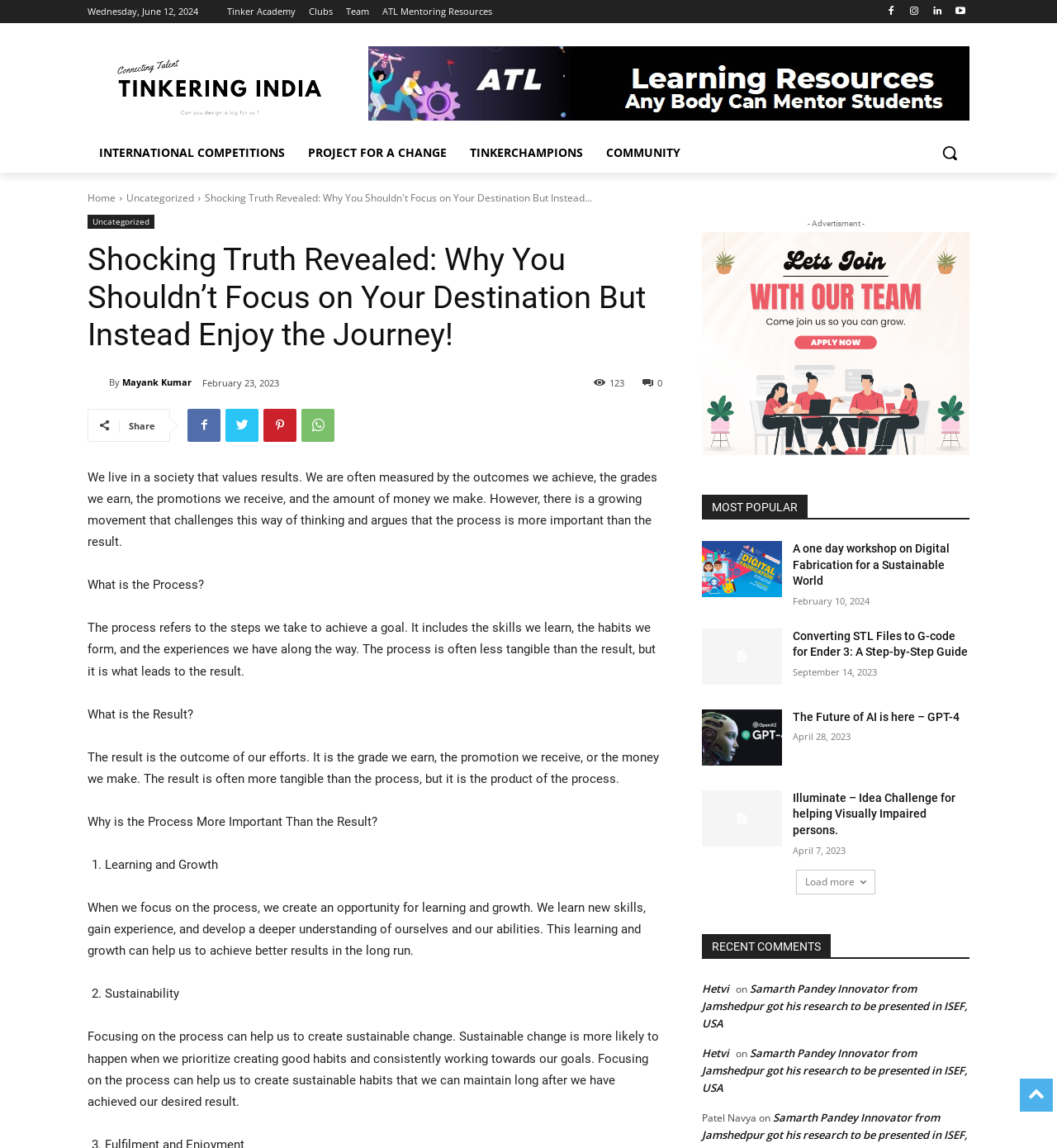Using the element description provided, determine the bounding box coordinates in the format (top-left x, top-left y, bottom-right x, bottom-right y). Ensure that all values are floating point numbers between 0 and 1. Element description: Michigan Tech. U.

None